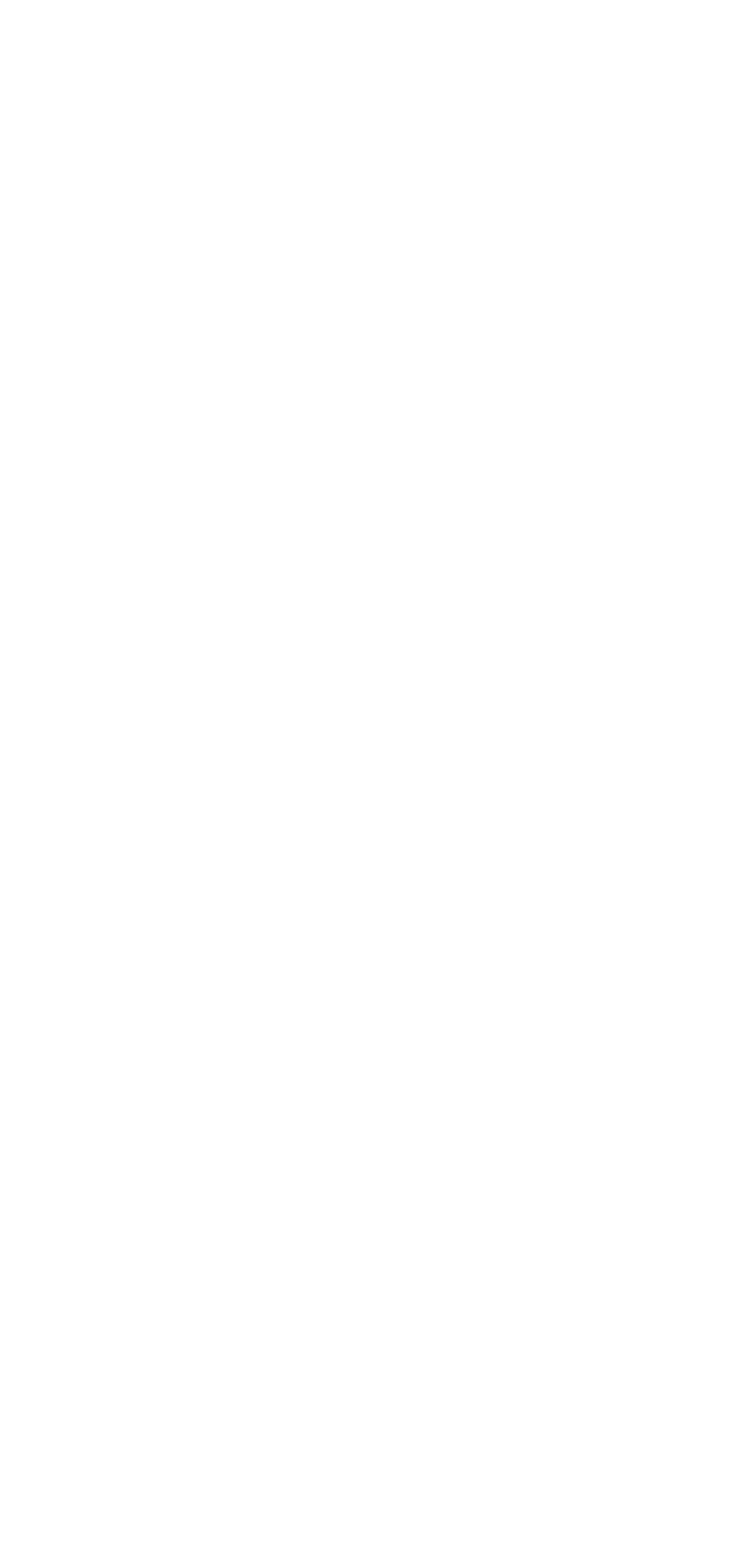Bounding box coordinates are specified in the format (top-left x, top-left y, bottom-right x, bottom-right y). All values are floating point numbers bounded between 0 and 1. Please provide the bounding box coordinate of the region this sentence describes: Testimonials

[0.077, 0.882, 0.308, 0.906]